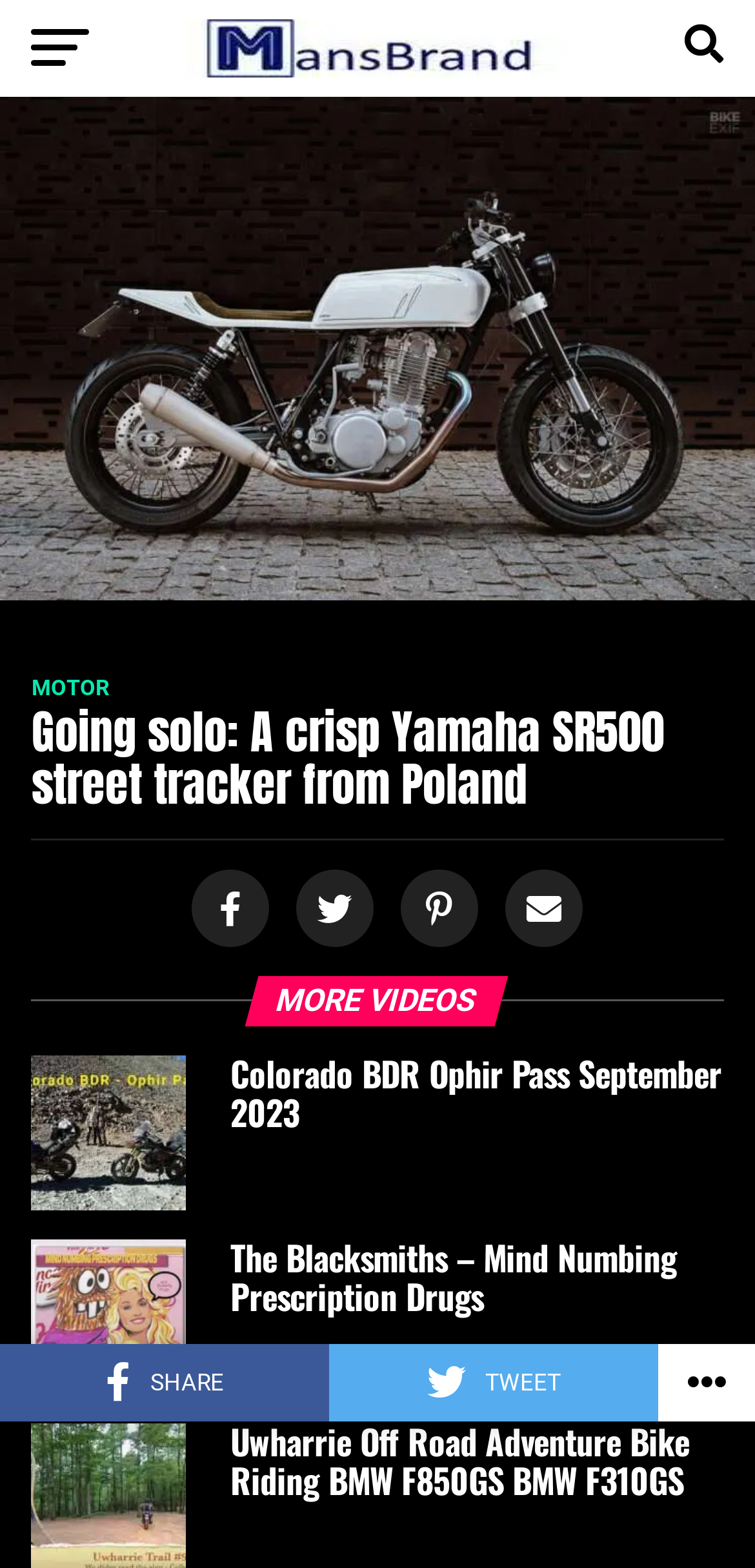Provide an in-depth caption for the contents of the webpage.

The webpage is about a Yamaha SR500 street tracker from Poland, with a focus on its transformation into a handsome bike. At the top left of the page, there is a logo of "MansBrand Fashion Motorsports Fitness" accompanied by a link to the brand's website. Below the logo, a prominent heading reads "Going solo: A crisp Yamaha SR500 street tracker from Poland". 

On the right side of the page, there are four social media links: "Share on Facebook", "Tweet This Post", "Pin This Post", and another link with no text. These links are positioned in a horizontal row, with "Share on Facebook" on the left and the empty link on the right.

Further down the page, there is a heading "MORE VIDEOS" followed by two video thumbnails. The first video is titled "Colorado BDR Ophir Pass September 2023 67" and has an image with the text "Colorado BDR MansBrand". The second video is titled "The Blacksmiths - Mind Numbing Prescription Drugs 69" and has an image with the text "The Blacksmiths". These video thumbnails are positioned in a vertical column, with the "Colorado BDR" video above the "The Blacksmiths" video.